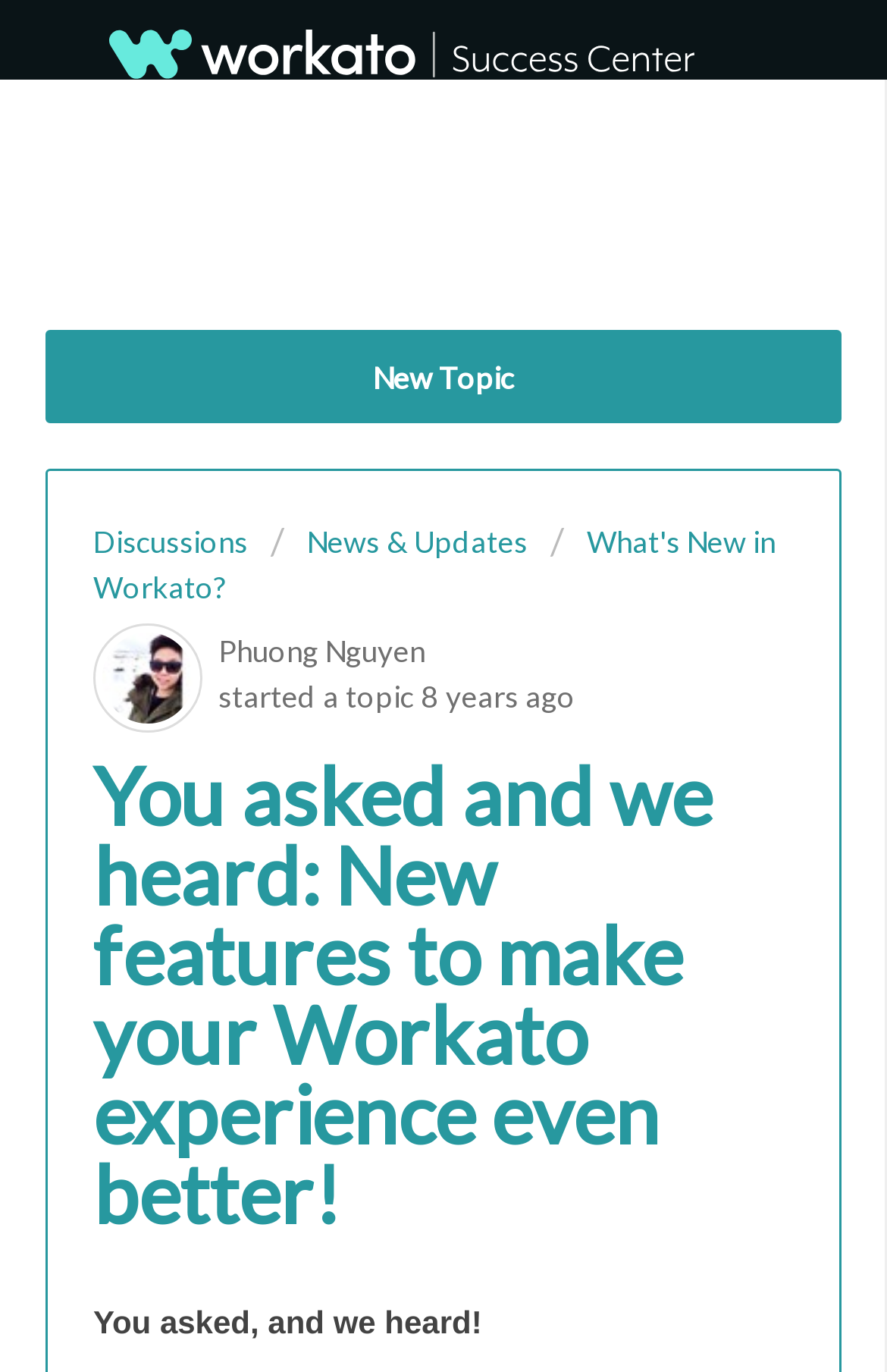Create an in-depth description of the webpage, covering main sections.

The webpage appears to be an announcement page from the Workato Success Center. At the top, there is a prominent heading that reads "You asked and we heard: New features to make your Workato experience even better!" This heading is centered near the top of the page.

Below the heading, there are three links aligned horizontally, with "Discussions" on the left, "News & Updates" in the middle, and "What's New in Workato?" on the right. These links are positioned about one-third of the way down from the top of the page.

To the left of the links, there is a small image, and above the links, there is another image that spans almost the entire width of the page. 

Further down, there is a section that appears to be a discussion or comment thread. It starts with a heading that reads "Phuong Nguyen", followed by a line of text that says "started a topic". Below this, there is a timestamp that reads "Thu, Jan 14, 2016 at 8:42 PM", with the additional text "8 years ago" next to it.

Finally, at the very bottom of the page, there is a paragraph of text that reads "You asked, and we heard!", which seems to be an introduction to the announcement.